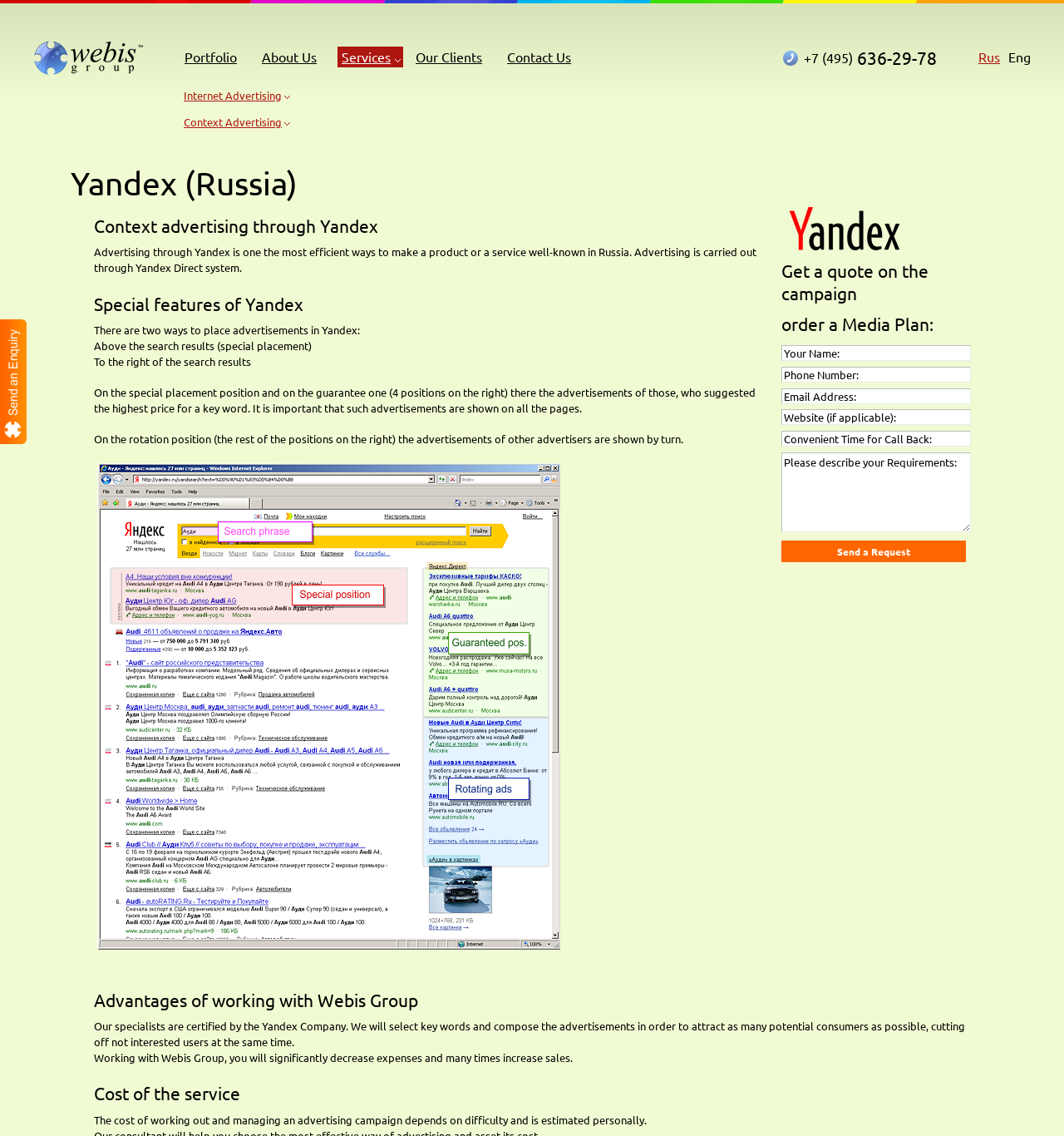Identify the bounding box coordinates of the clickable region required to complete the instruction: "Click on the 'Context Advertising' link". The coordinates should be given as four float numbers within the range of 0 and 1, i.e., [left, top, right, bottom].

[0.17, 0.099, 0.274, 0.117]